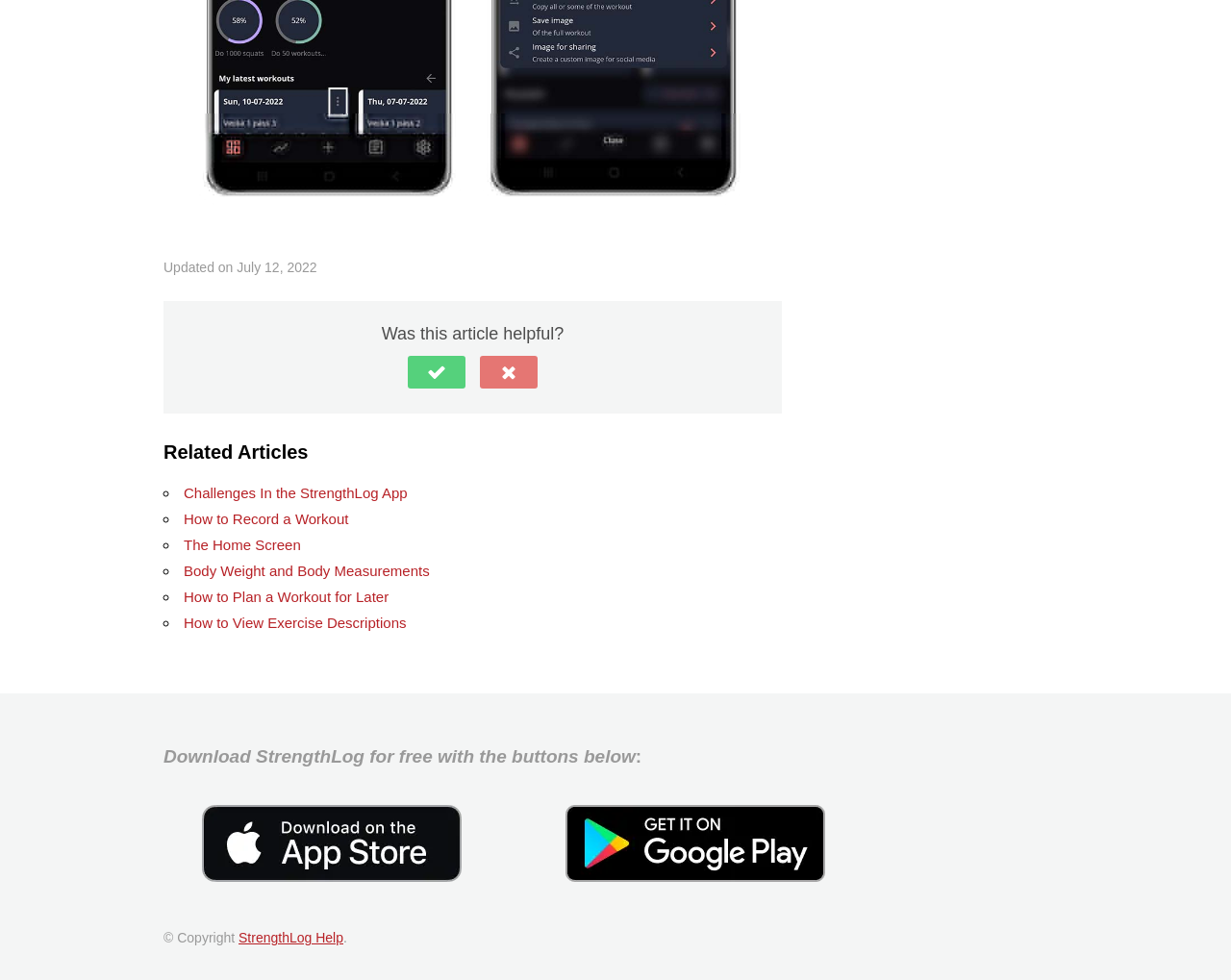Please find the bounding box for the following UI element description. Provide the coordinates in (top-left x, top-left y, bottom-right x, bottom-right y) format, with values between 0 and 1: The Home Screen

[0.149, 0.547, 0.244, 0.564]